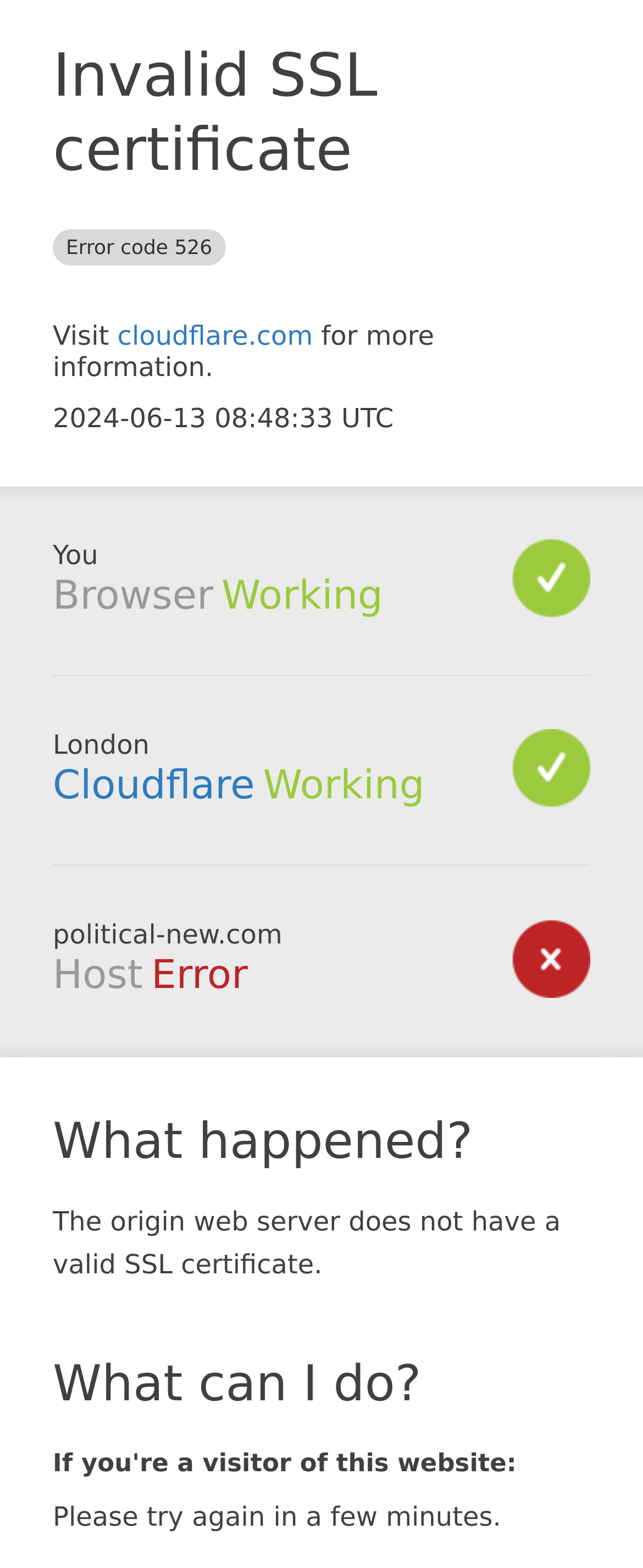Please study the image and answer the question comprehensively:
What should a visitor of this website do?

The webpage suggests that if you're a visitor of this website, you should 'Please try again in a few minutes' as a solution to the error.